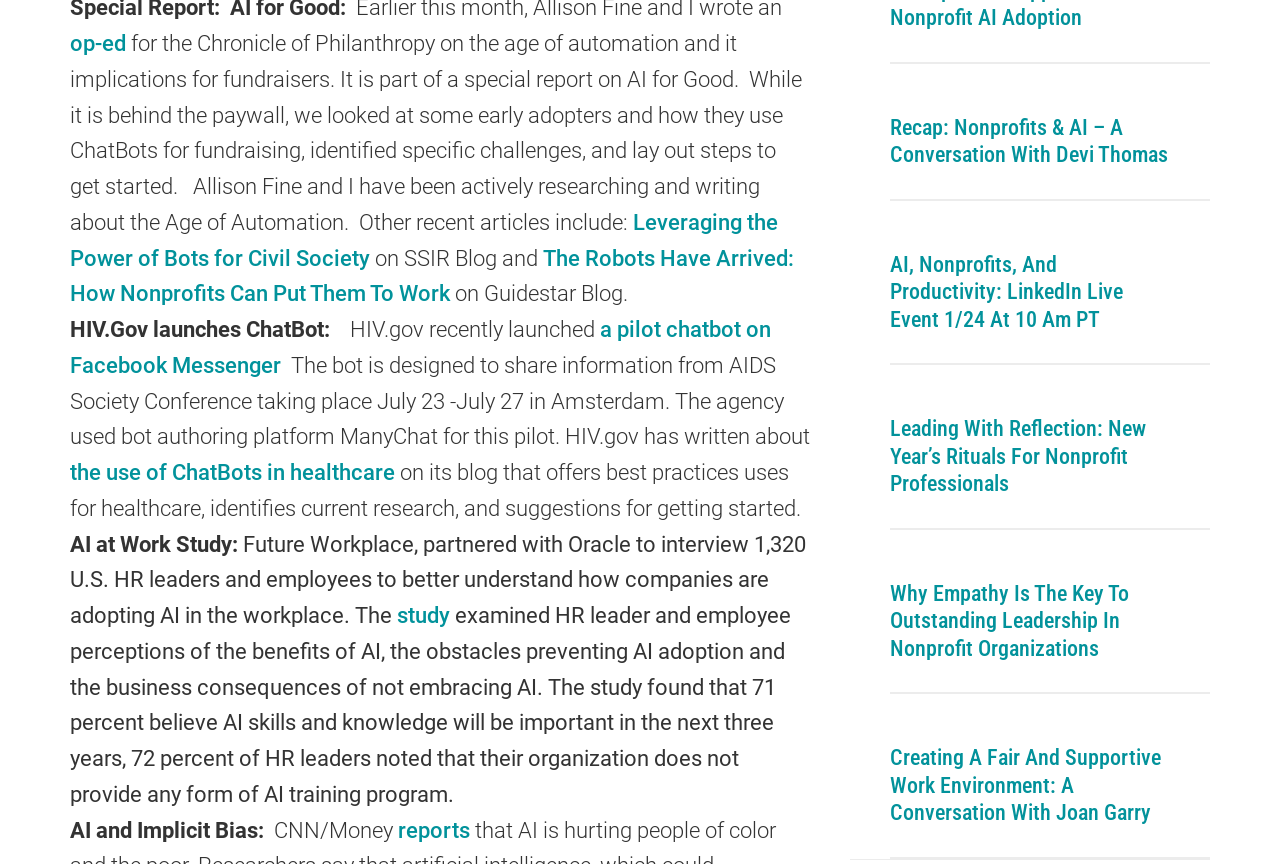Pinpoint the bounding box coordinates of the clickable area necessary to execute the following instruction: "explore the study on AI at work". The coordinates should be given as four float numbers between 0 and 1, namely [left, top, right, bottom].

[0.31, 0.698, 0.352, 0.727]